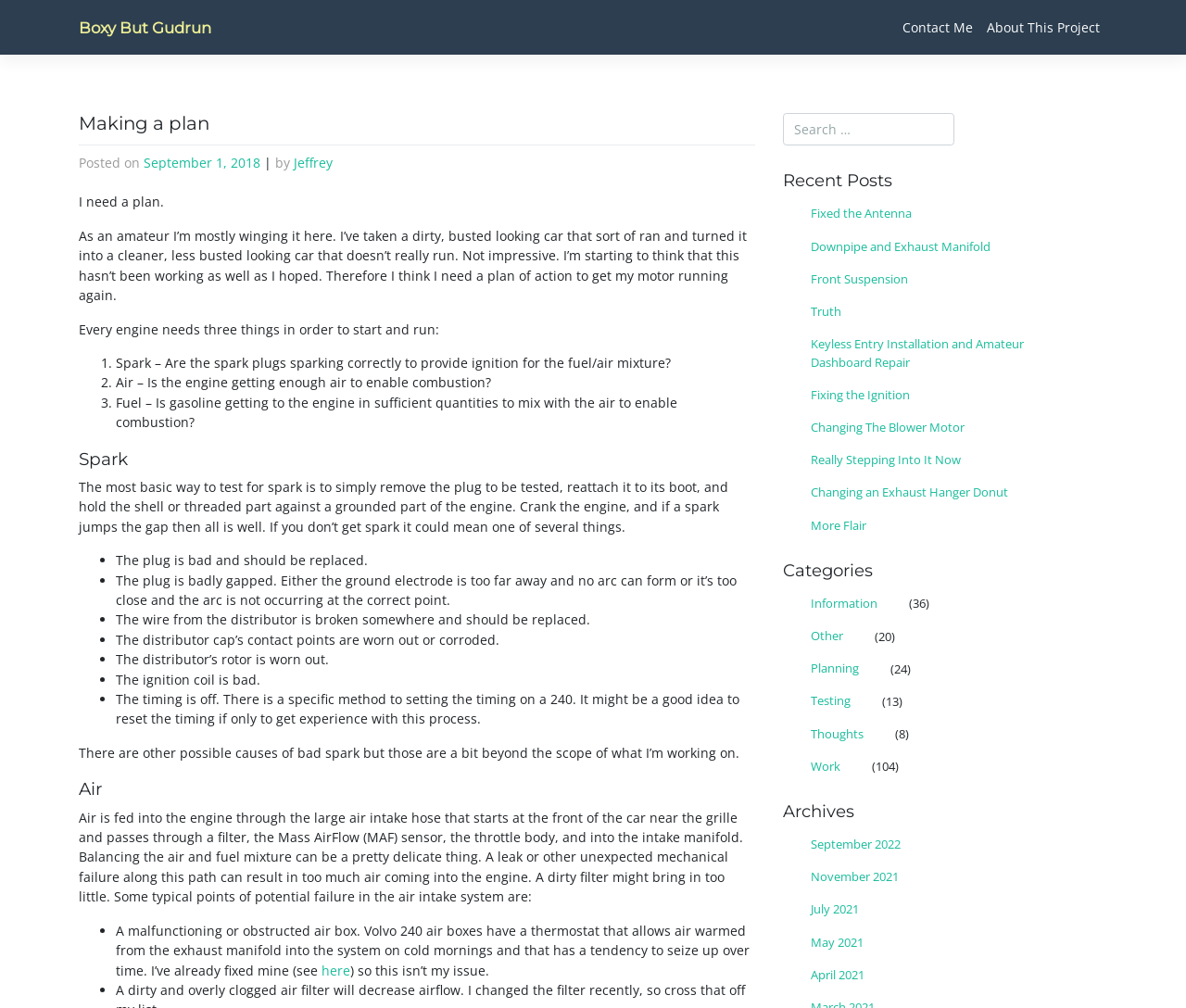What is the author's name?
Using the image, elaborate on the answer with as much detail as possible.

The author's name is mentioned in the text 'by Jeffrey' which is located below the heading 'Making a plan'.